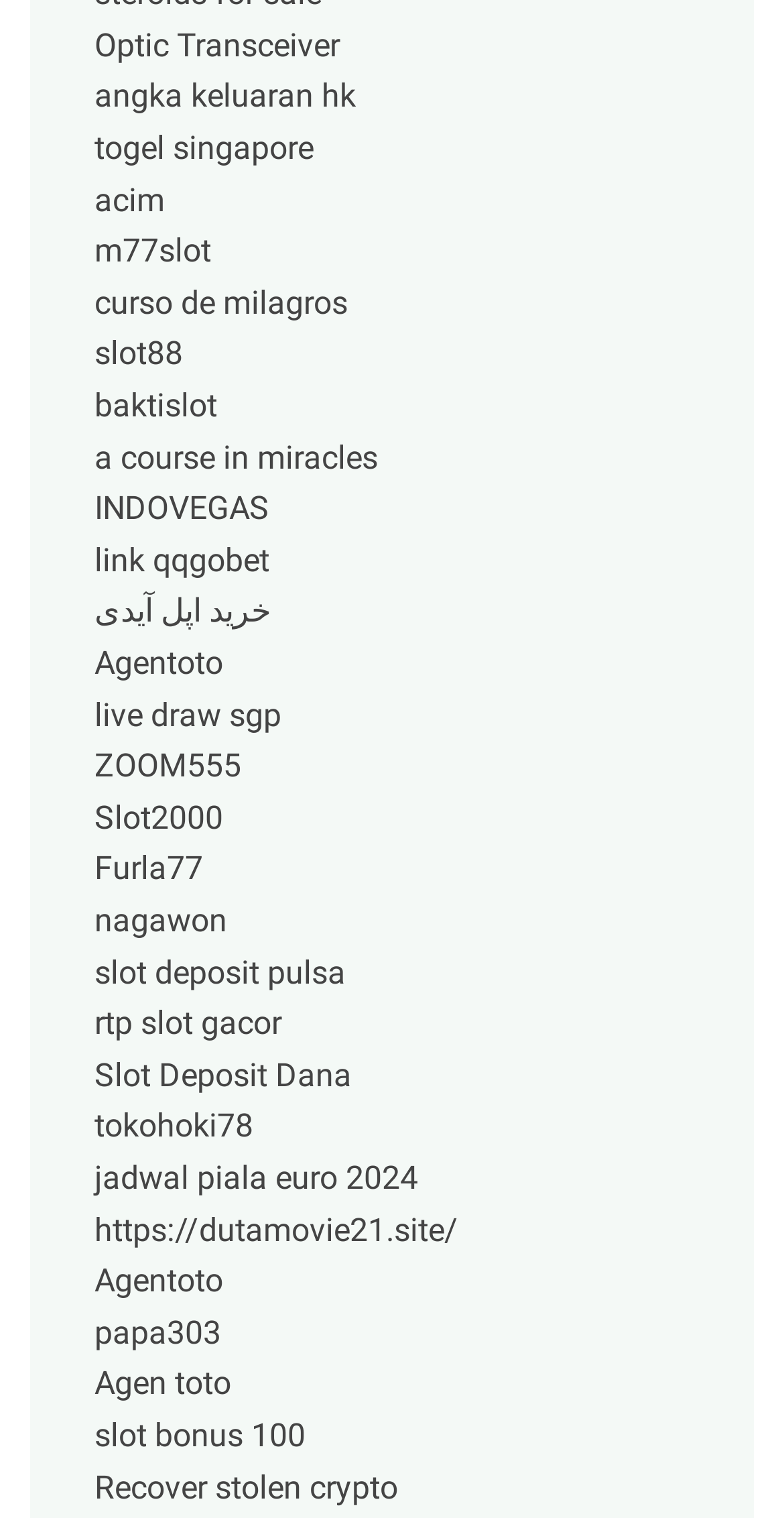Specify the bounding box coordinates of the element's area that should be clicked to execute the given instruction: "Go to togel singapore website". The coordinates should be four float numbers between 0 and 1, i.e., [left, top, right, bottom].

[0.121, 0.085, 0.4, 0.11]